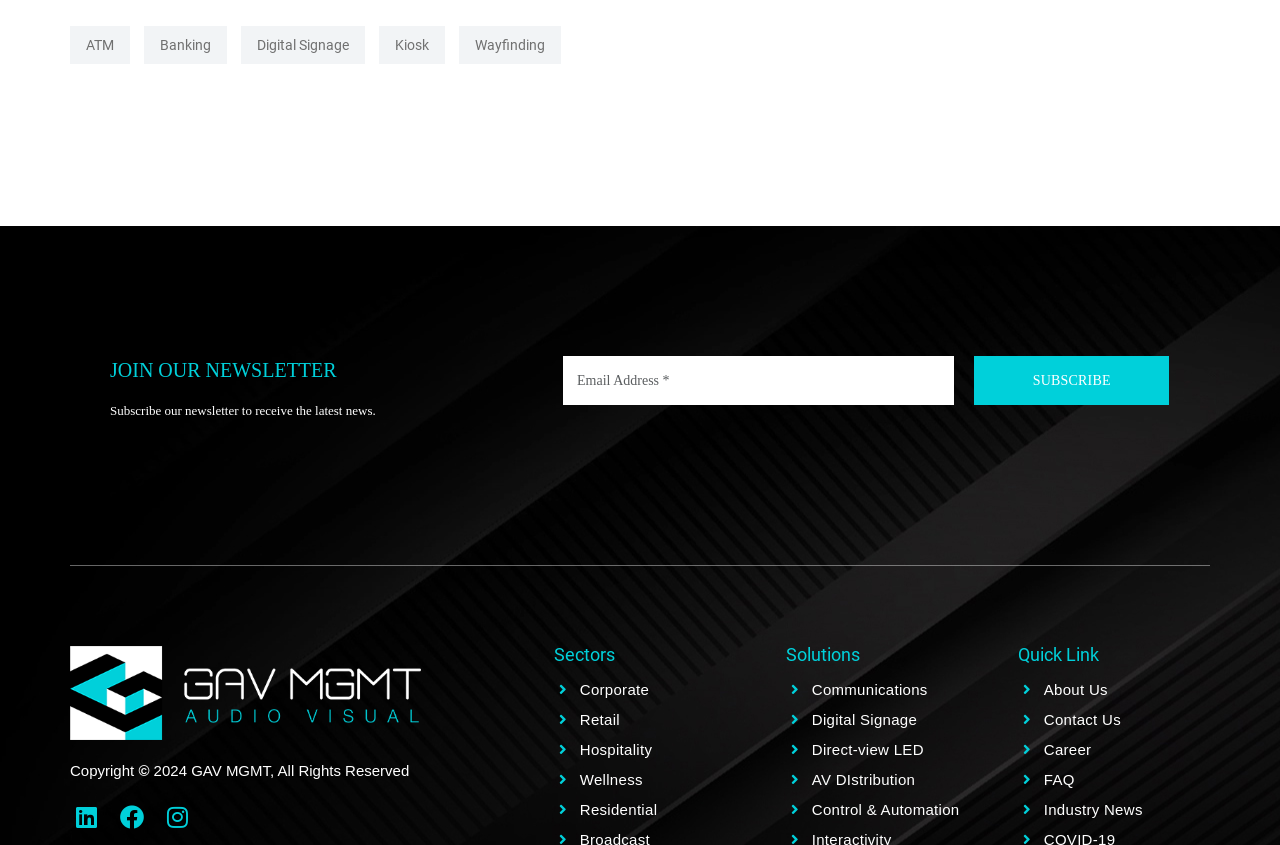Please provide the bounding box coordinates for the element that needs to be clicked to perform the following instruction: "Click on the ATM link". The coordinates should be given as four float numbers between 0 and 1, i.e., [left, top, right, bottom].

[0.055, 0.03, 0.102, 0.075]